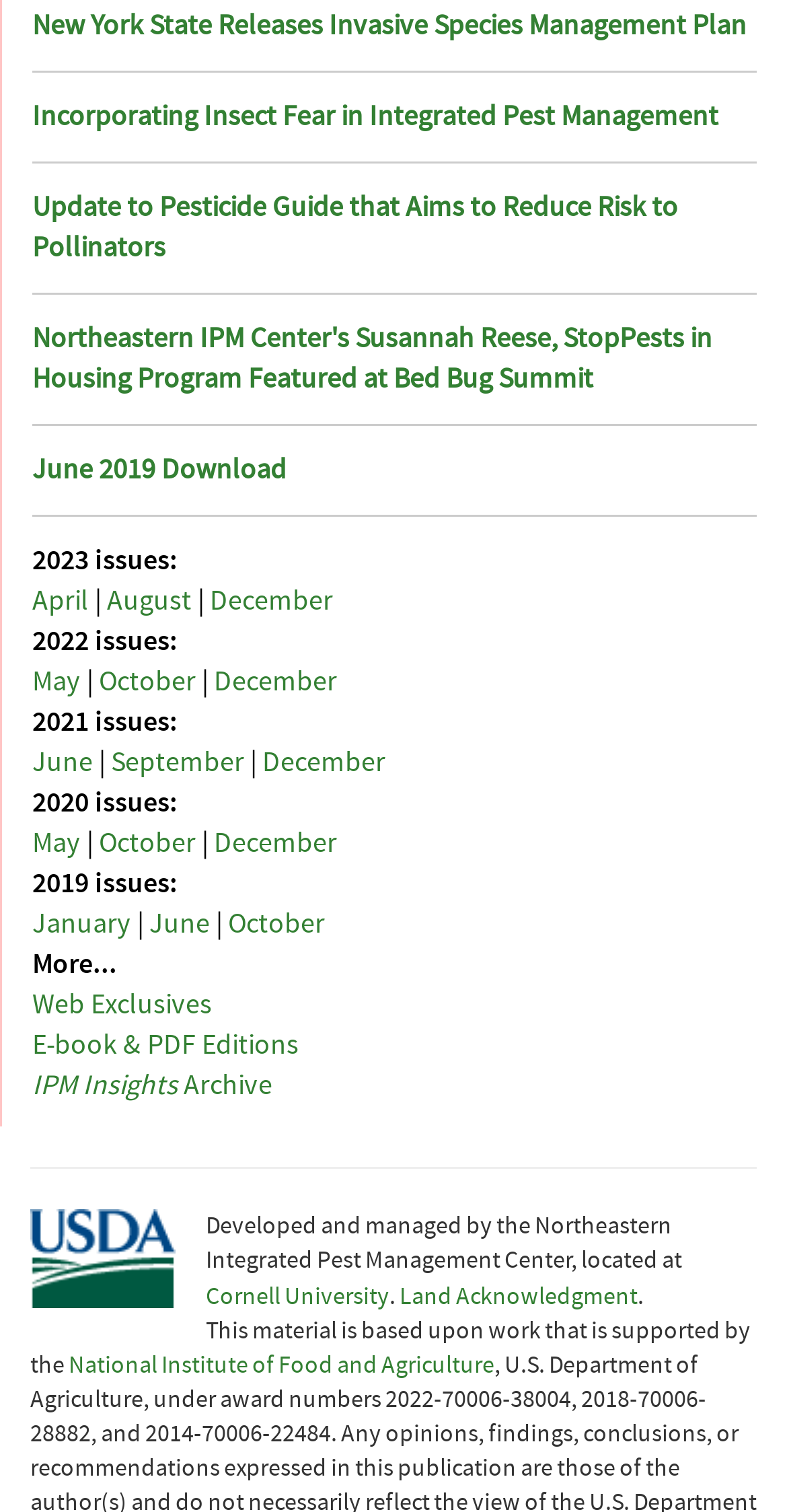What is the main topic of the webpage?
Please provide a single word or phrase as the answer based on the screenshot.

Integrated Pest Management